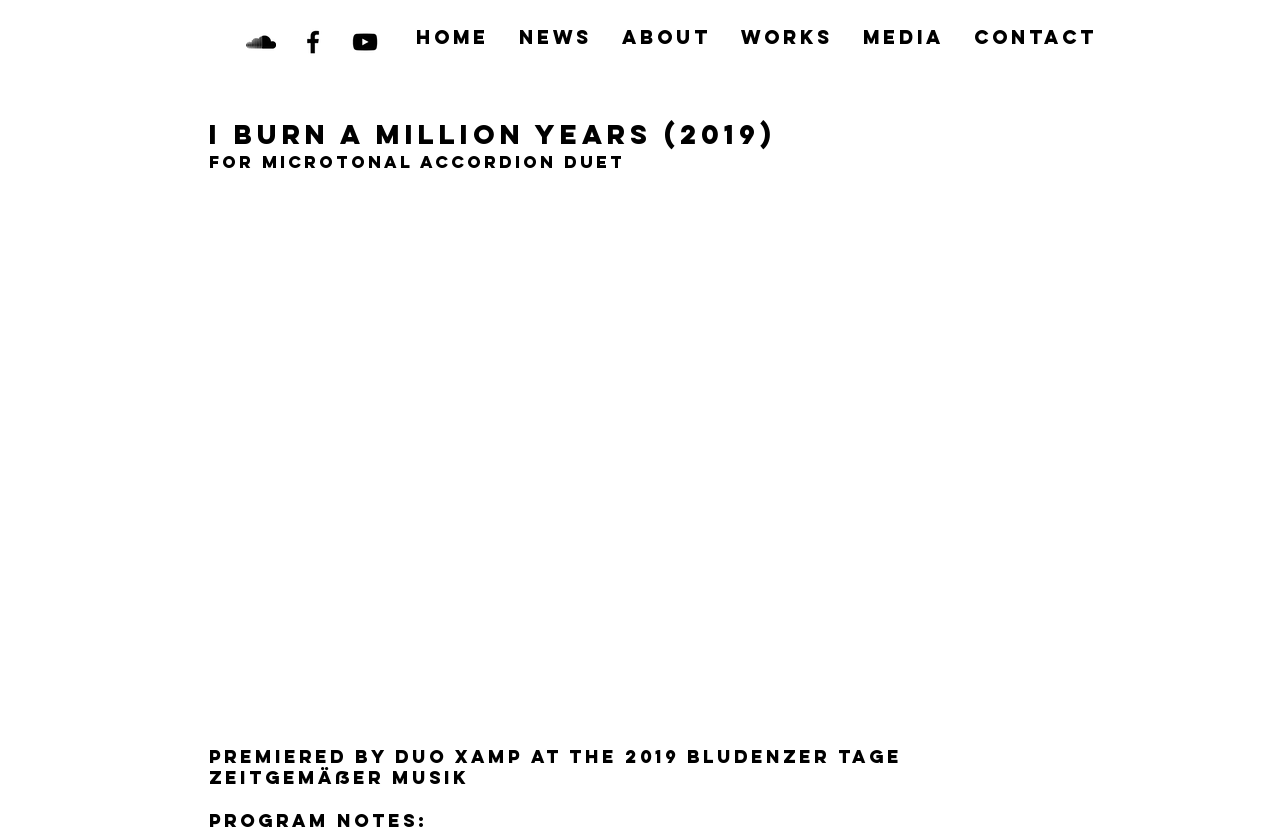Please indicate the bounding box coordinates for the clickable area to complete the following task: "play the SoundCloud iframe". The coordinates should be specified as four float numbers between 0 and 1, i.e., [left, top, right, bottom].

[0.163, 0.237, 0.817, 0.856]